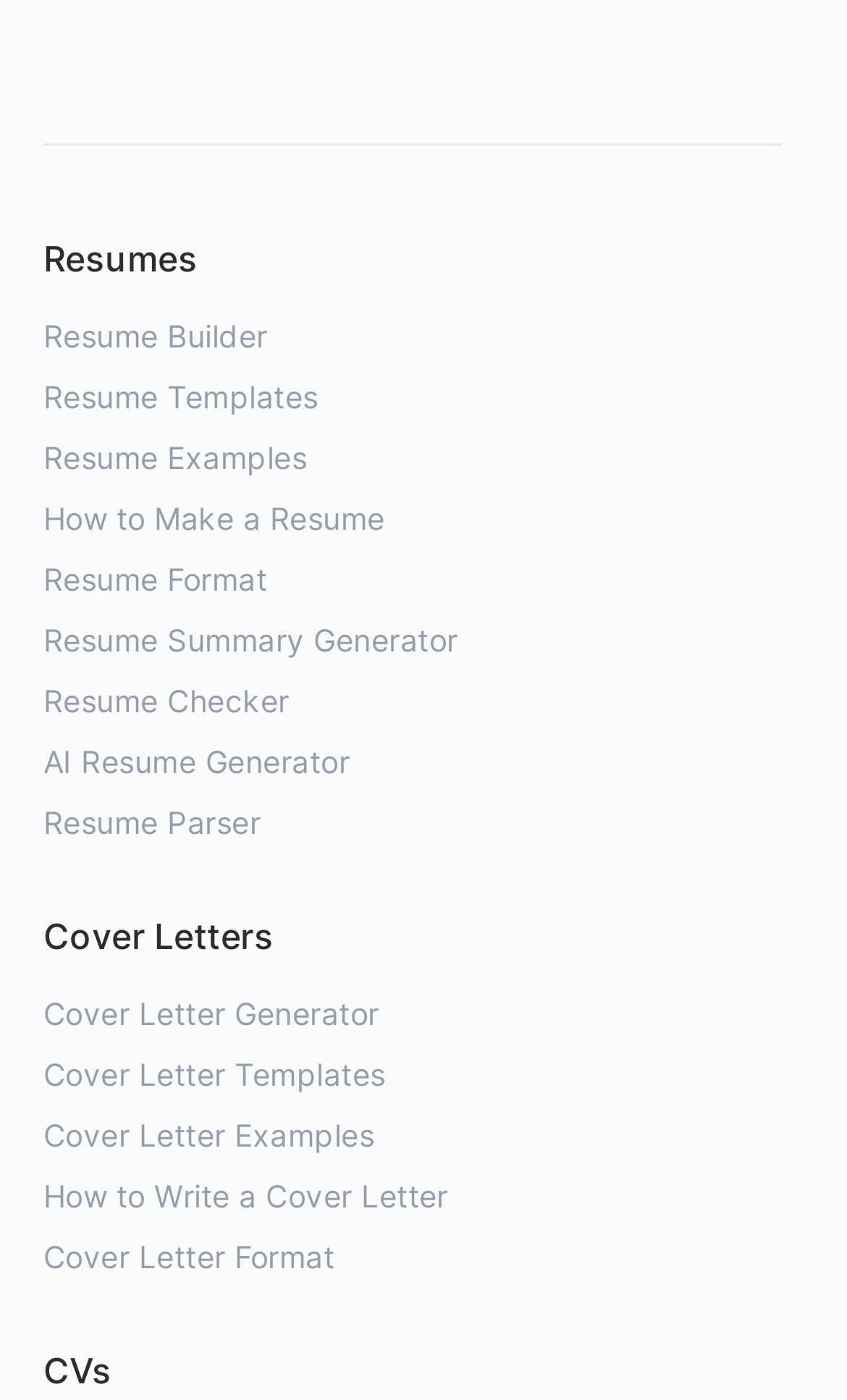Please provide the bounding box coordinates for the UI element as described: "Resume Format". The coordinates must be four floats between 0 and 1, represented as [left, top, right, bottom].

[0.051, 0.4, 0.316, 0.426]